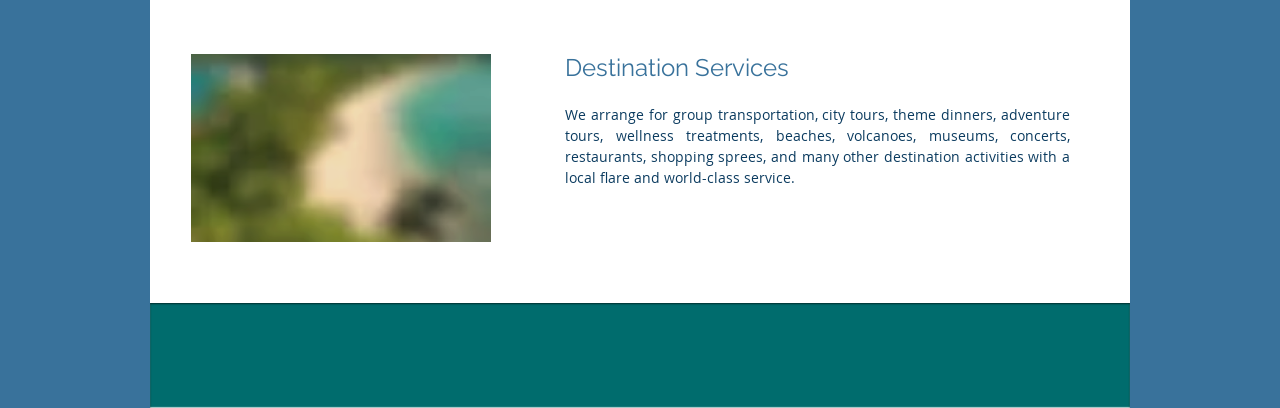Please give a succinct answer using a single word or phrase:
How can users connect with the company on social media?

Instagram